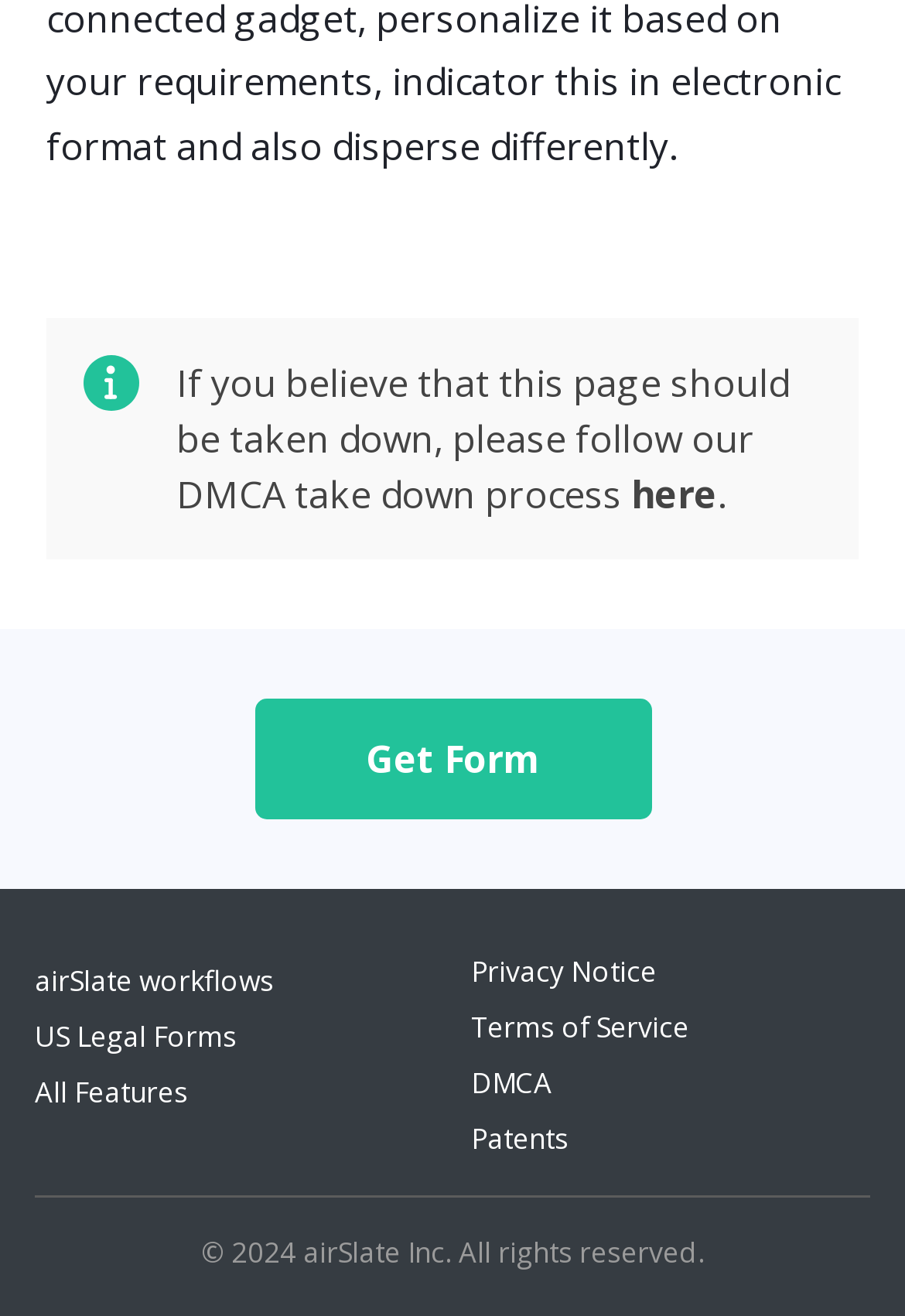Pinpoint the bounding box coordinates of the clickable area needed to execute the instruction: "Read the Privacy Notice". The coordinates should be specified as four float numbers between 0 and 1, i.e., [left, top, right, bottom].

[0.521, 0.723, 0.726, 0.753]